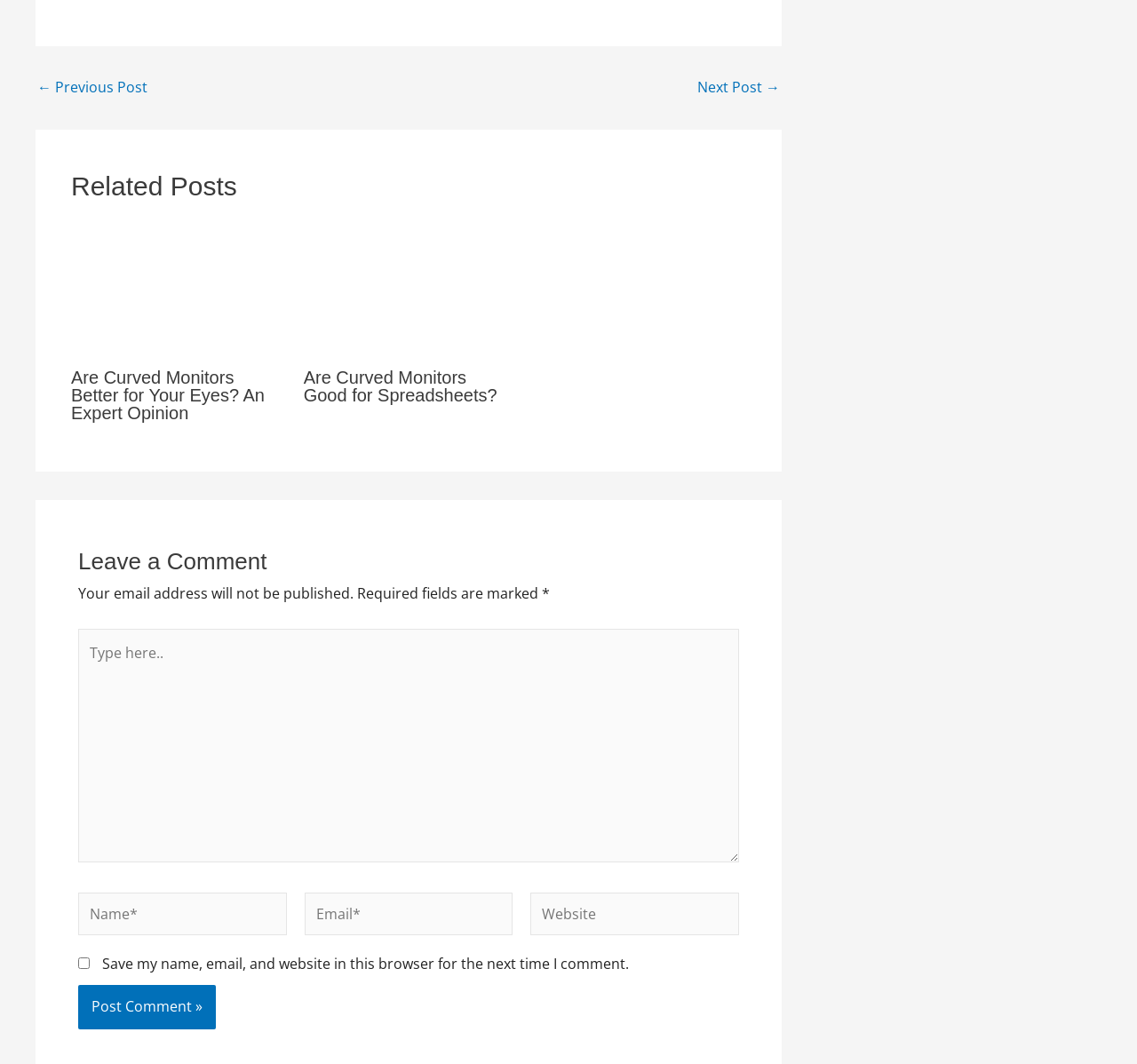Use a single word or phrase to respond to the question:
How many fields are required in the comment form?

3